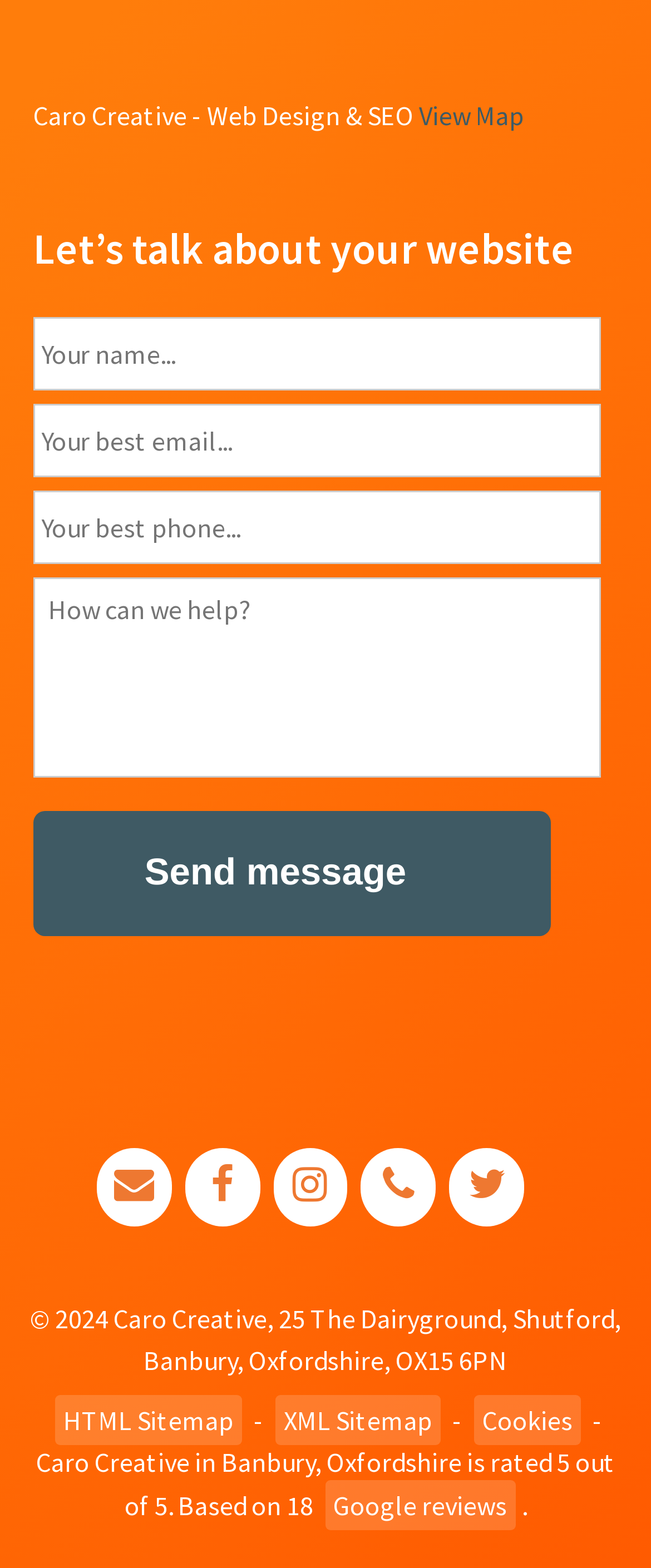Identify the bounding box coordinates of the clickable region to carry out the given instruction: "Check Google reviews".

[0.499, 0.944, 0.791, 0.976]